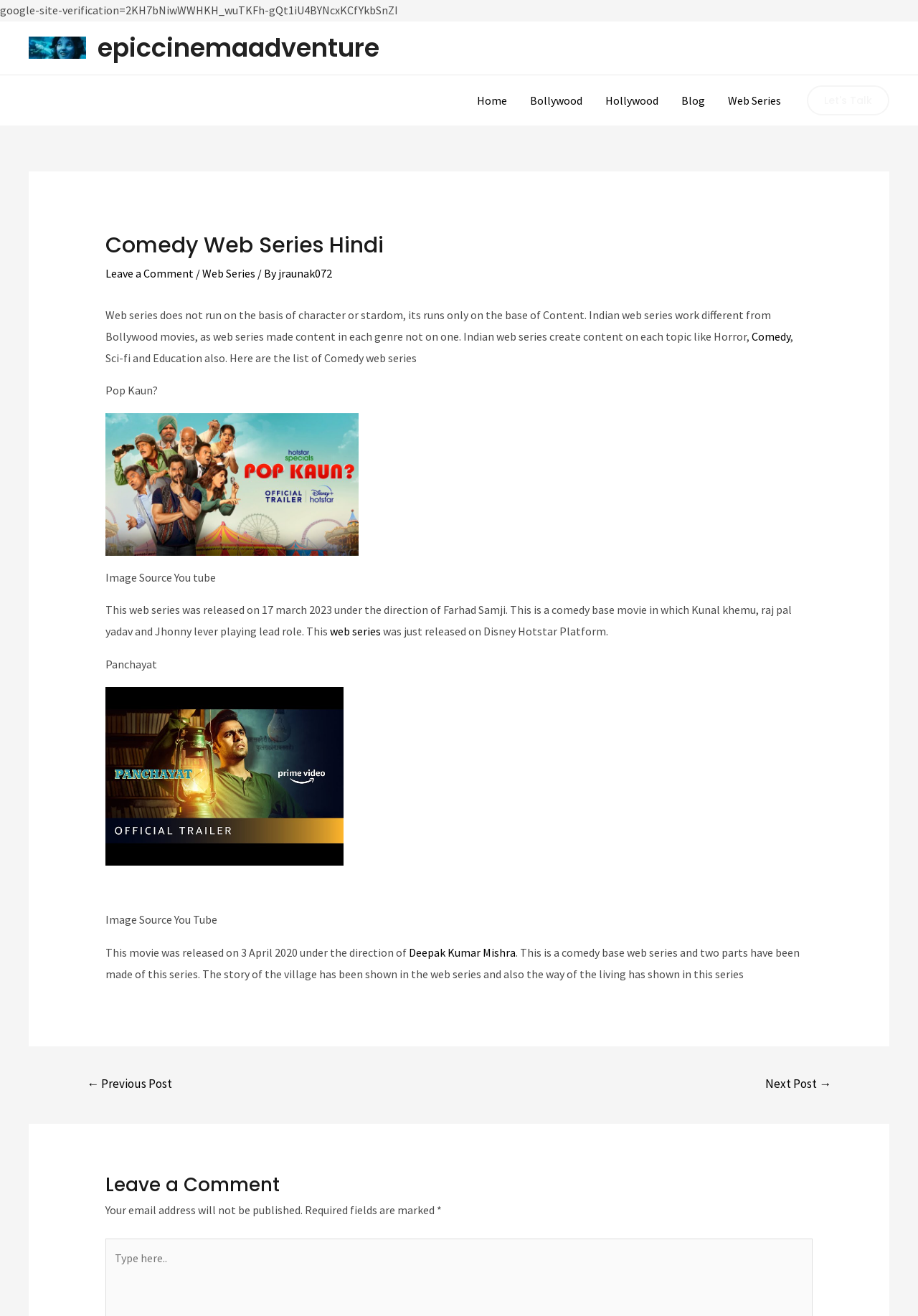What is the platform where the web series Pop Kaun? was released?
Based on the image, give a concise answer in the form of a single word or short phrase.

Disney Hotstar